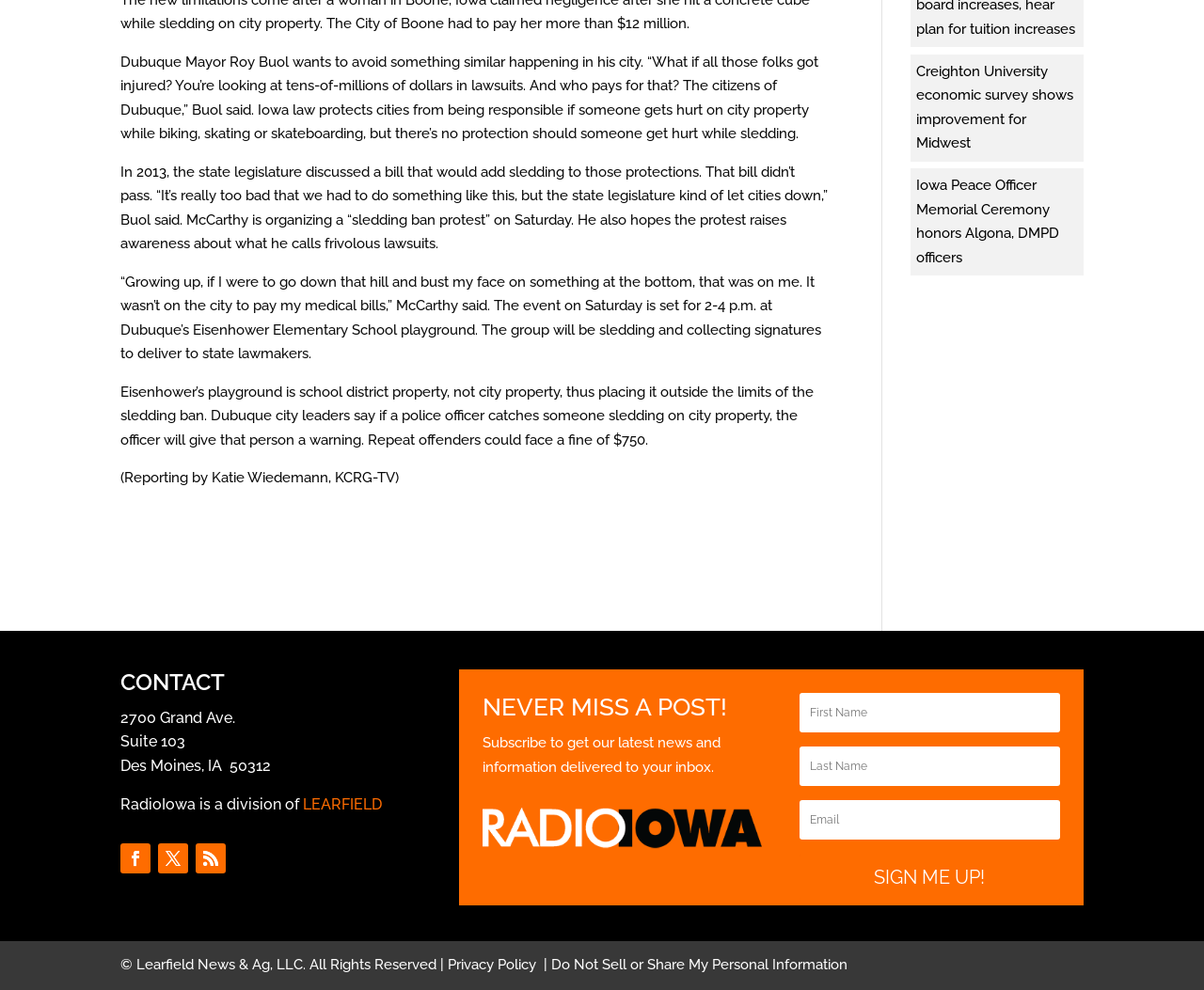Please determine the bounding box of the UI element that matches this description: Sign Me Up!. The coordinates should be given as (top-left x, top-left y, bottom-right x, bottom-right y), with all values between 0 and 1.

[0.664, 0.862, 0.88, 0.91]